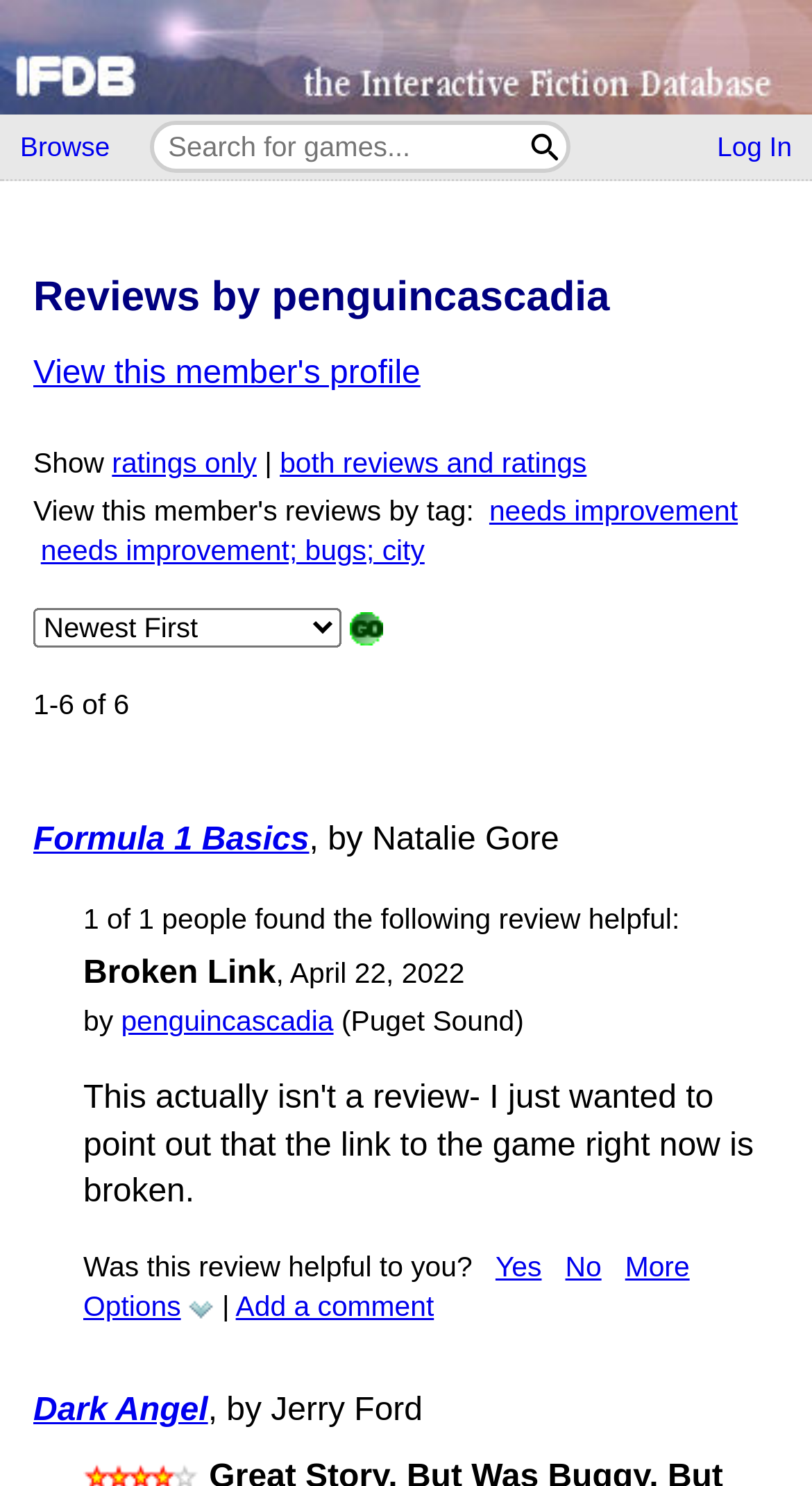Determine the bounding box coordinates of the region to click in order to accomplish the following instruction: "Search for games". Provide the coordinates as four float numbers between 0 and 1, specifically [left, top, right, bottom].

[0.19, 0.084, 0.646, 0.113]